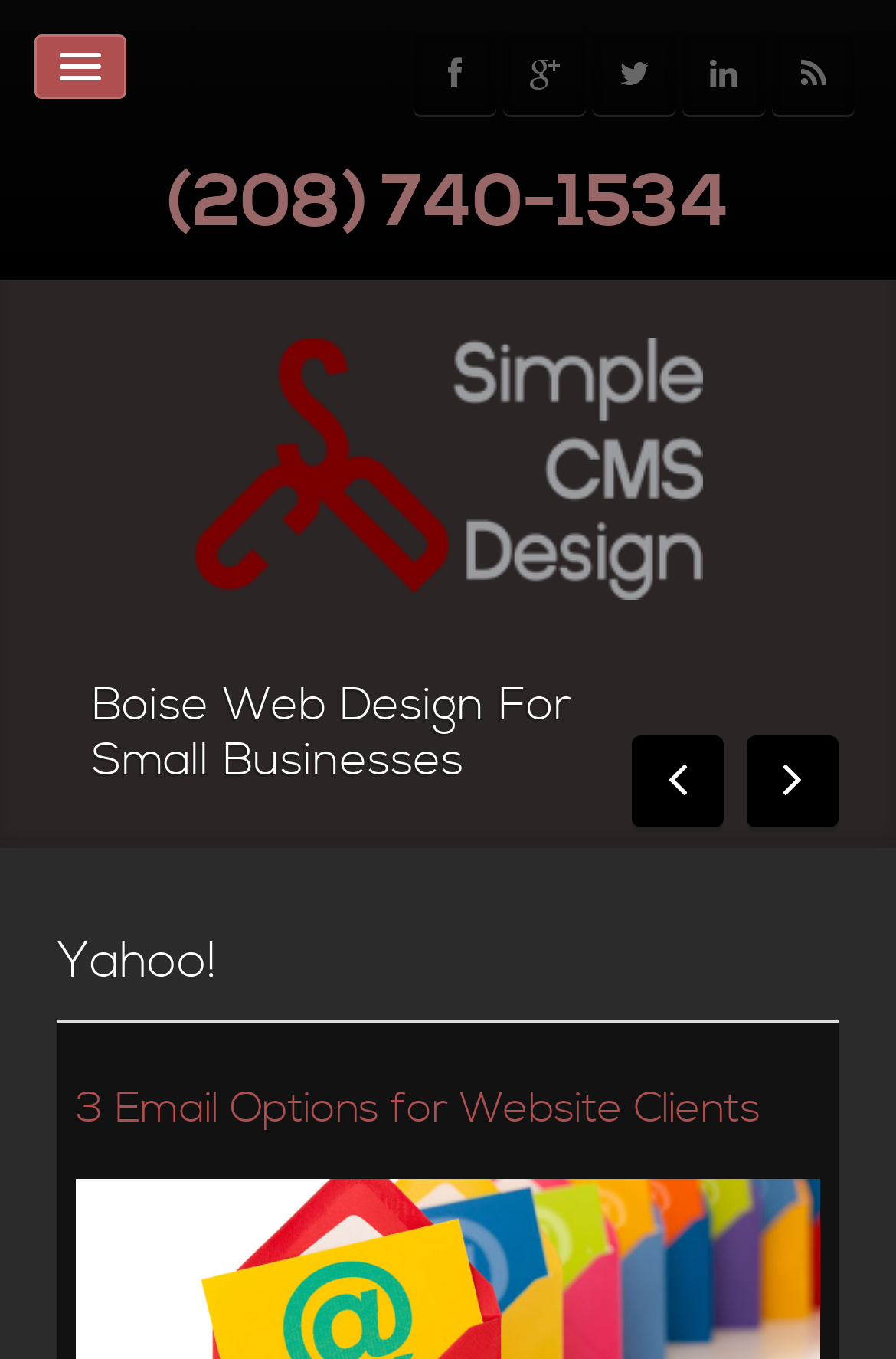Please identify the bounding box coordinates of the element I need to click to follow this instruction: "Explore Website Design services".

[0.462, 0.287, 0.846, 0.335]